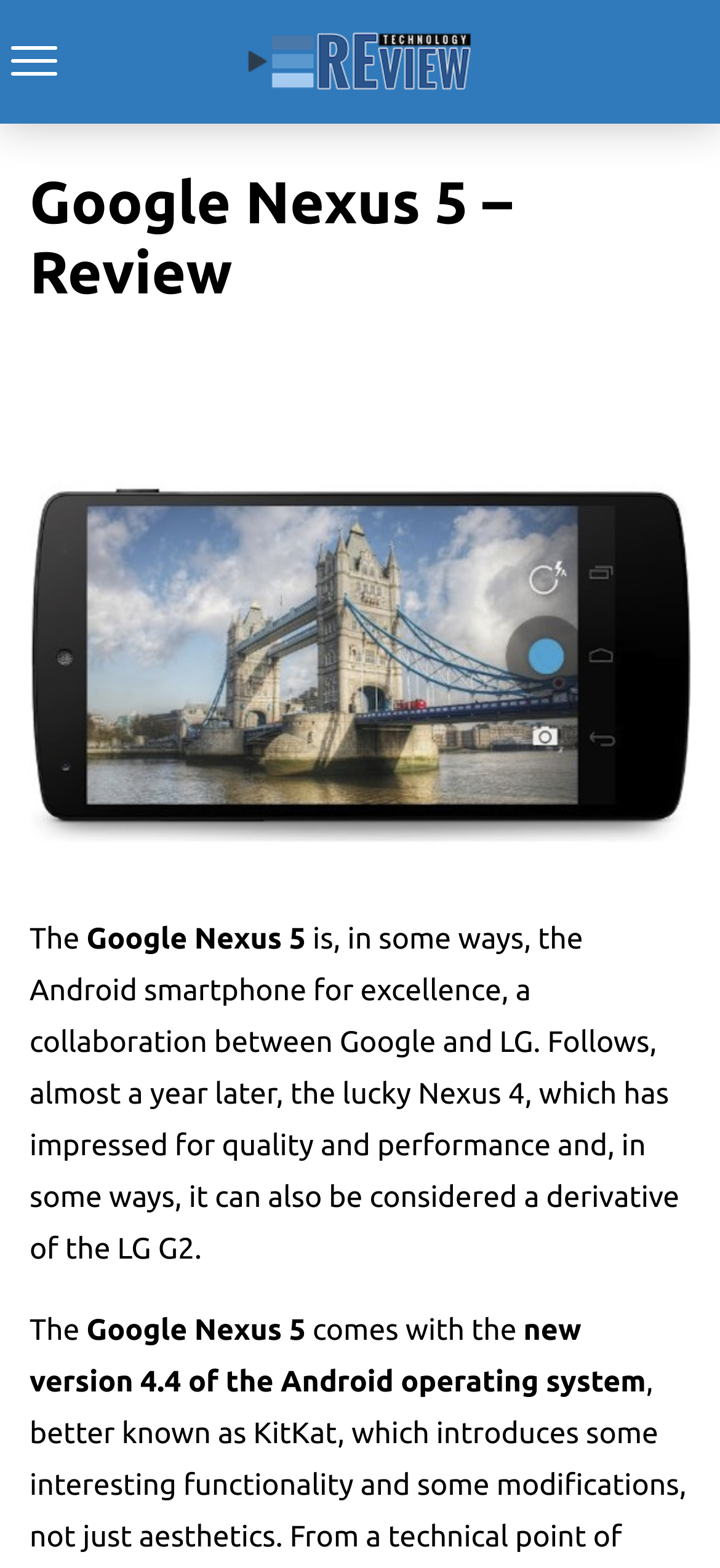Find the bounding box coordinates for the UI element that matches this description: "Review Guidelines".

[0.224, 0.019, 0.776, 0.06]